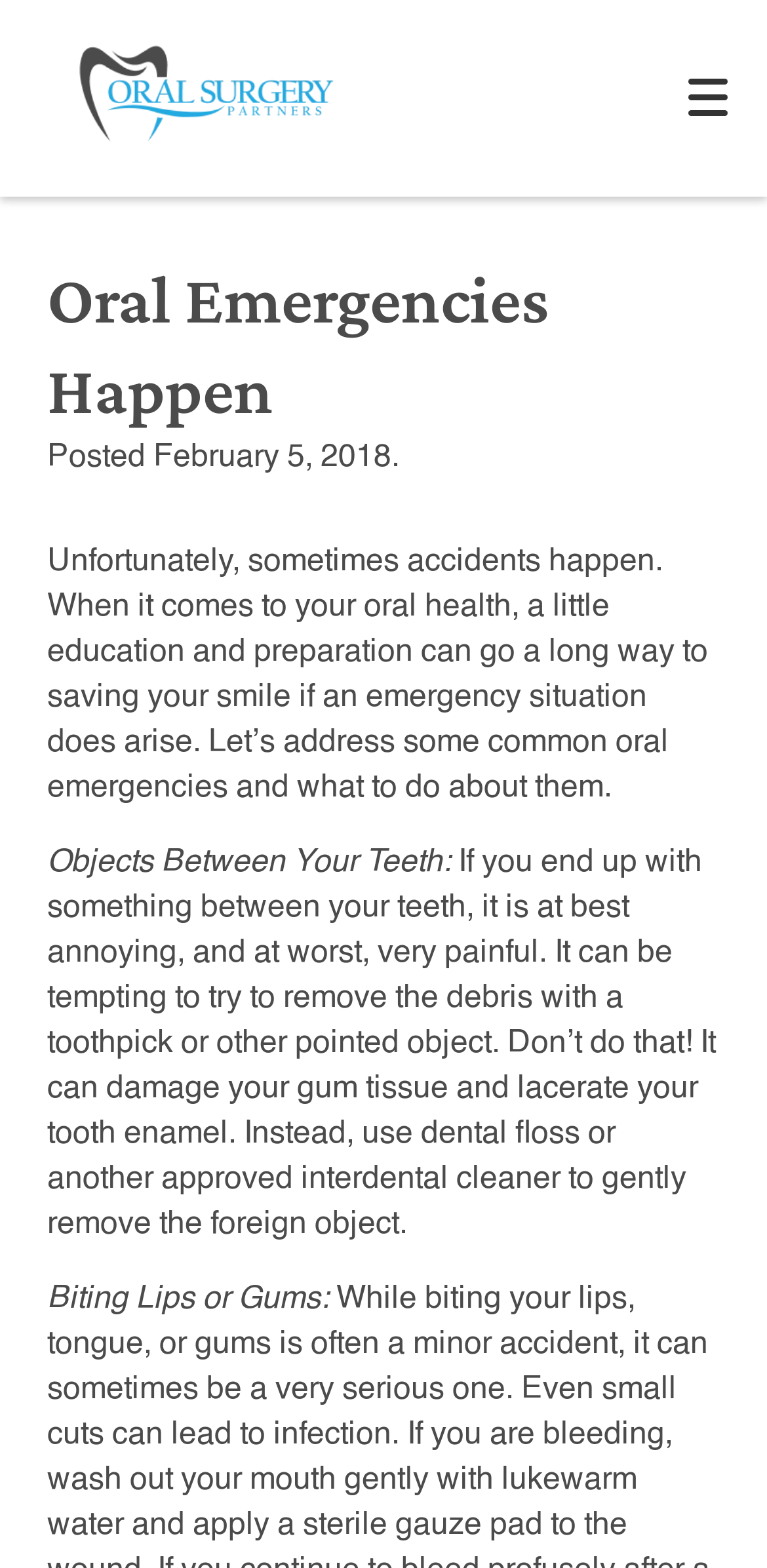What is the main topic of this webpage?
Based on the image, answer the question with a single word or brief phrase.

Oral Emergencies